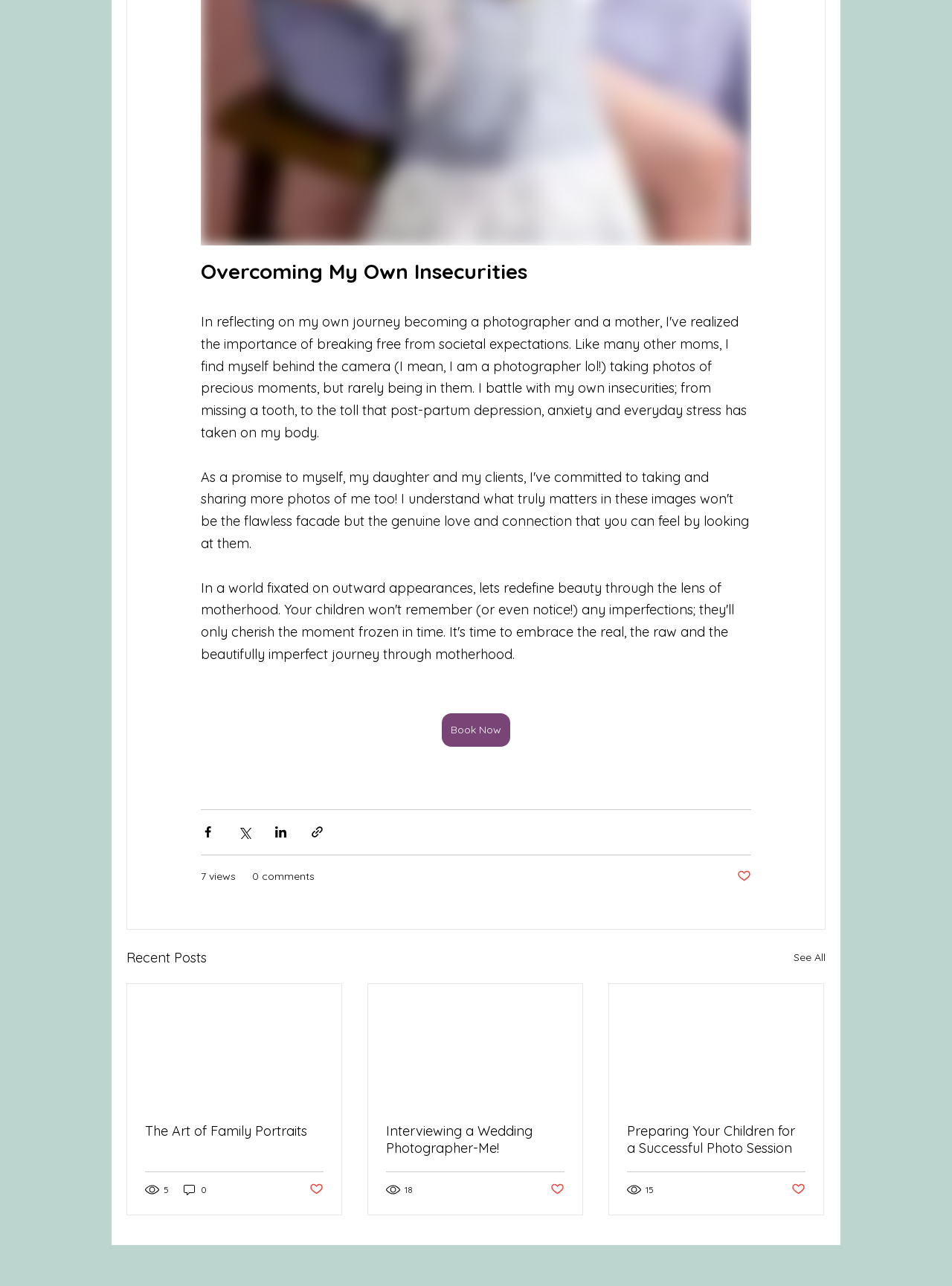Please find the bounding box coordinates of the element that must be clicked to perform the given instruction: "Read the article 'The Art of Family Portraits'". The coordinates should be four float numbers from 0 to 1, i.e., [left, top, right, bottom].

[0.152, 0.873, 0.34, 0.886]